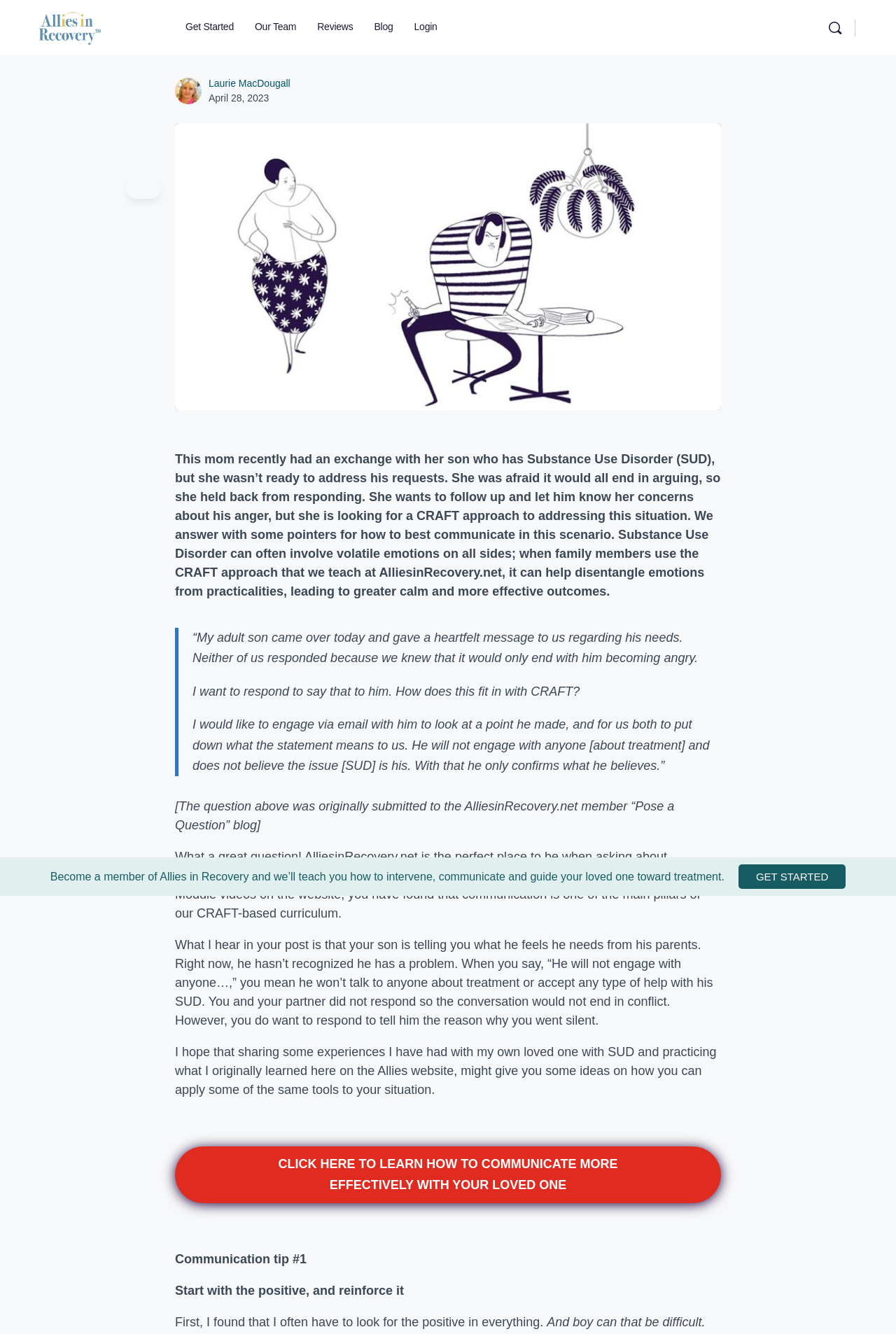Using the image as a reference, answer the following question in as much detail as possible:
What is the purpose of the CRAFT approach?

According to the webpage, the CRAFT approach helps disentangle emotions from practicalities, leading to greater calm and more effective outcomes when communicating with a loved one who has Substance Use Disorder.